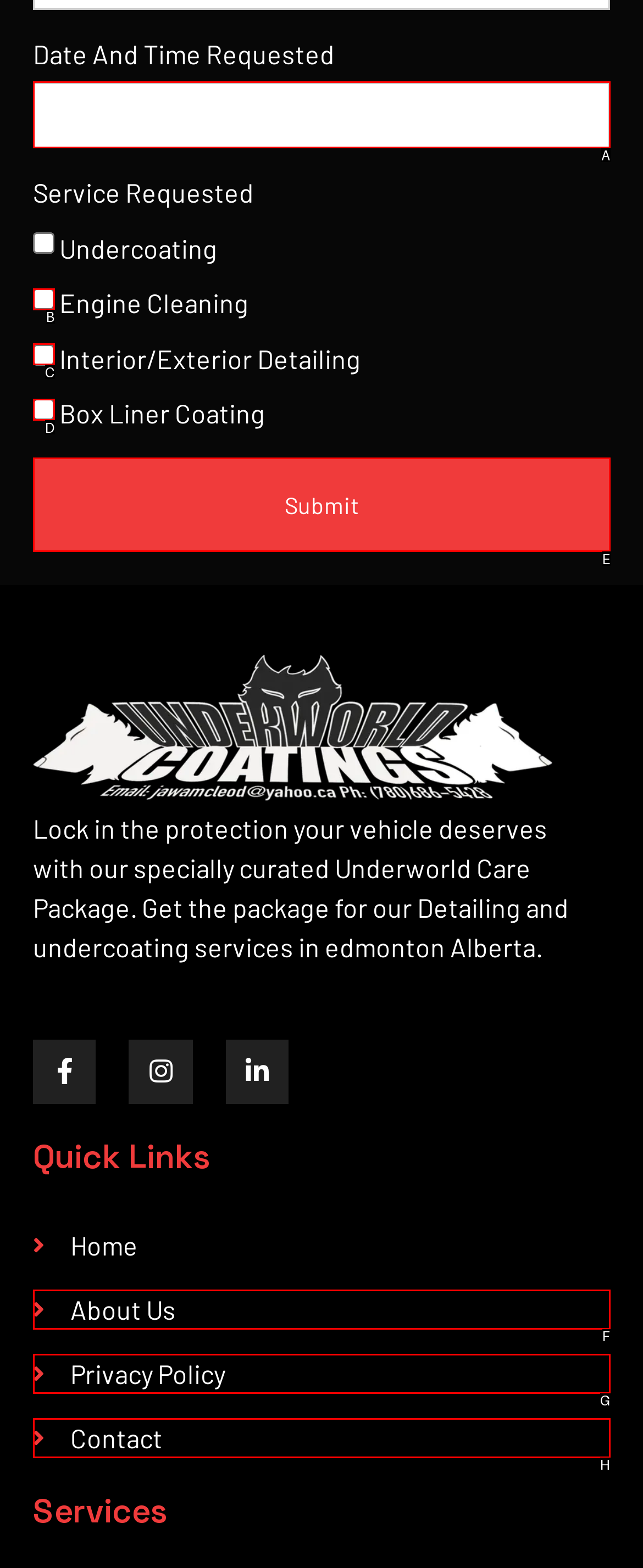Identify the option that corresponds to the description: About Us. Provide only the letter of the option directly.

F